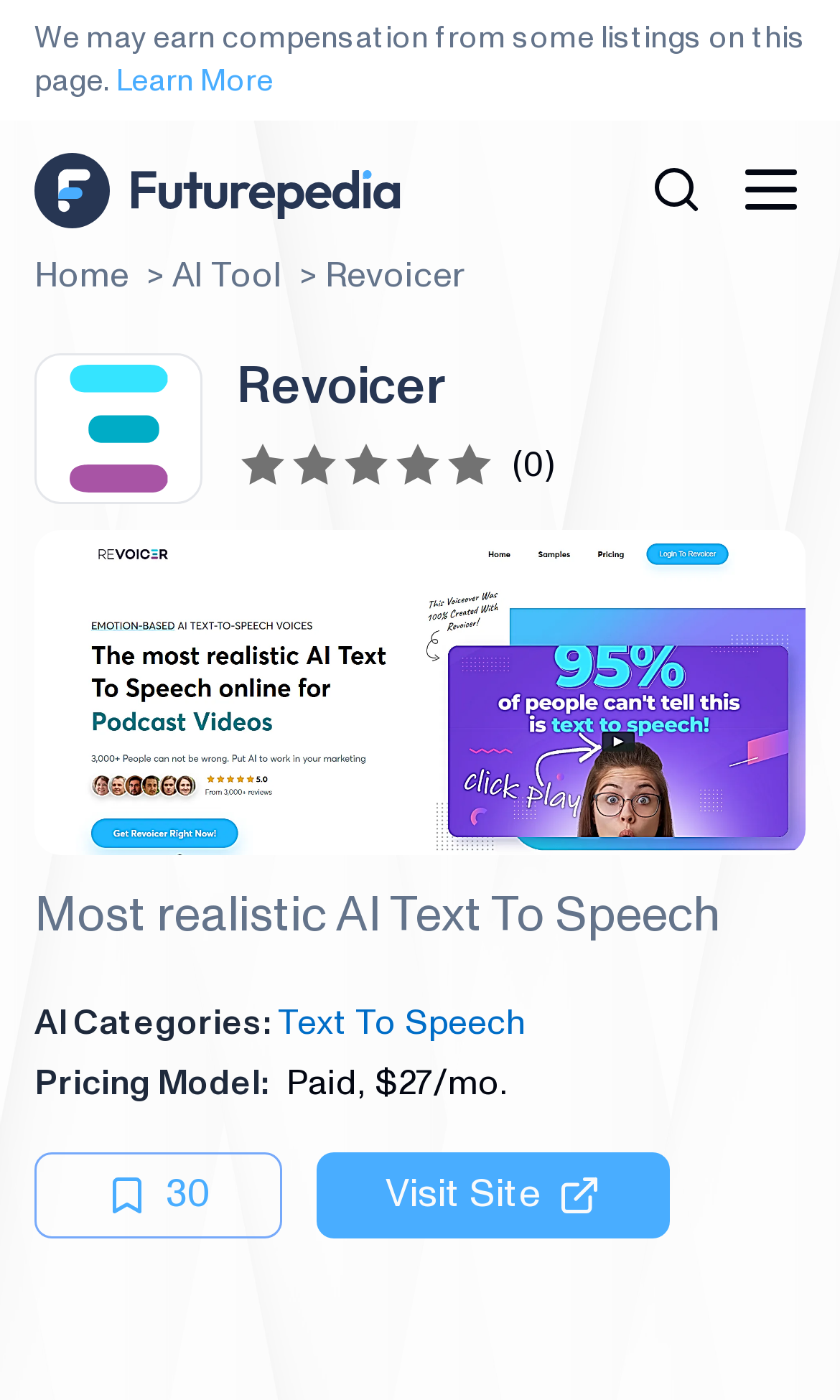Please identify the bounding box coordinates of the element that needs to be clicked to perform the following instruction: "Learn more about the website".

[0.138, 0.048, 0.326, 0.069]